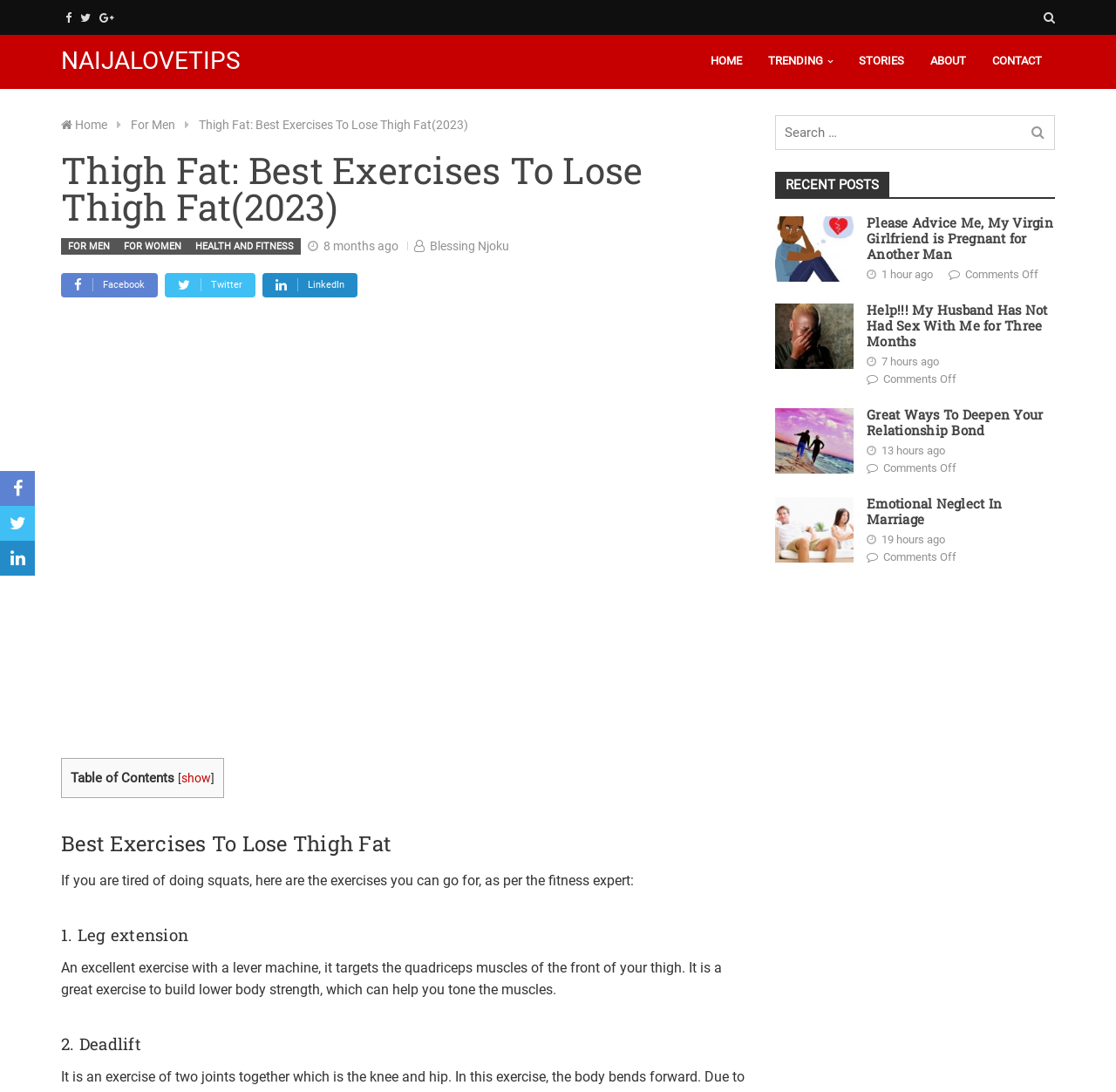Can you find the bounding box coordinates for the element to click on to achieve the instruction: "Search for something"?

[0.695, 0.105, 0.945, 0.137]